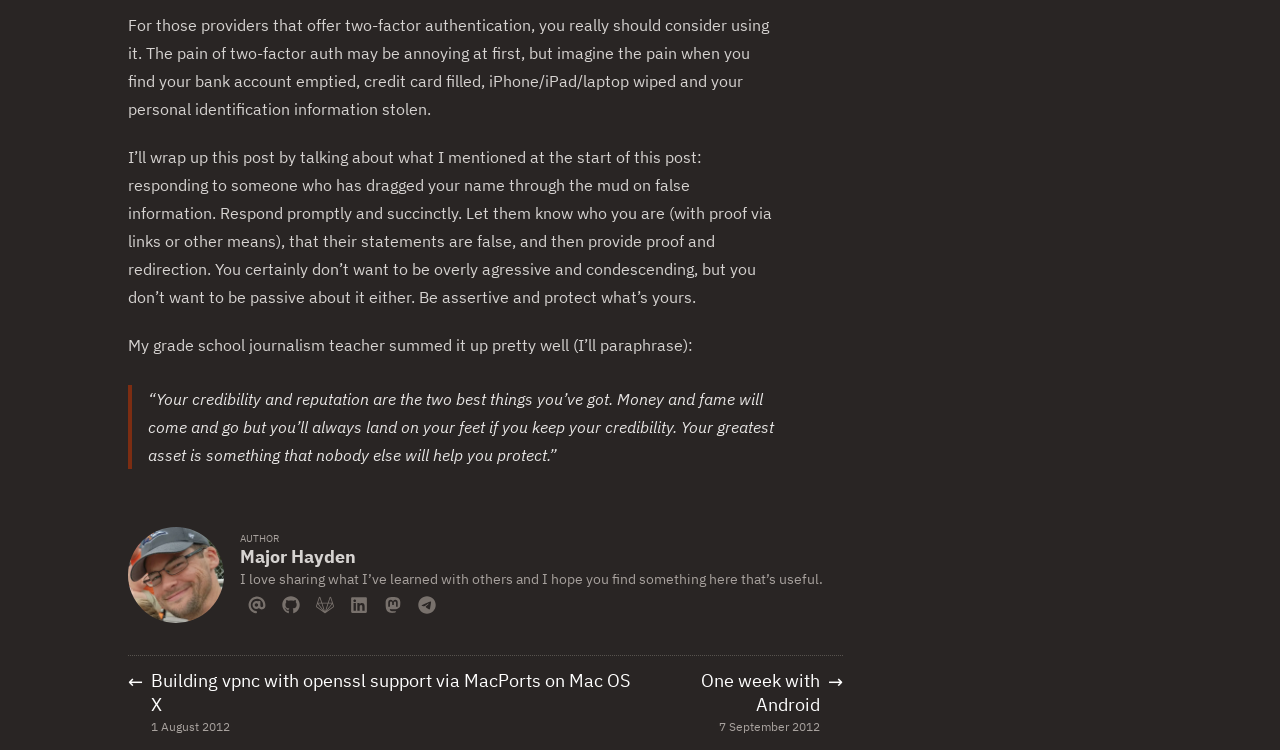Determine the bounding box coordinates of the element that should be clicked to execute the following command: "Read previous post".

[0.1, 0.89, 0.497, 0.98]